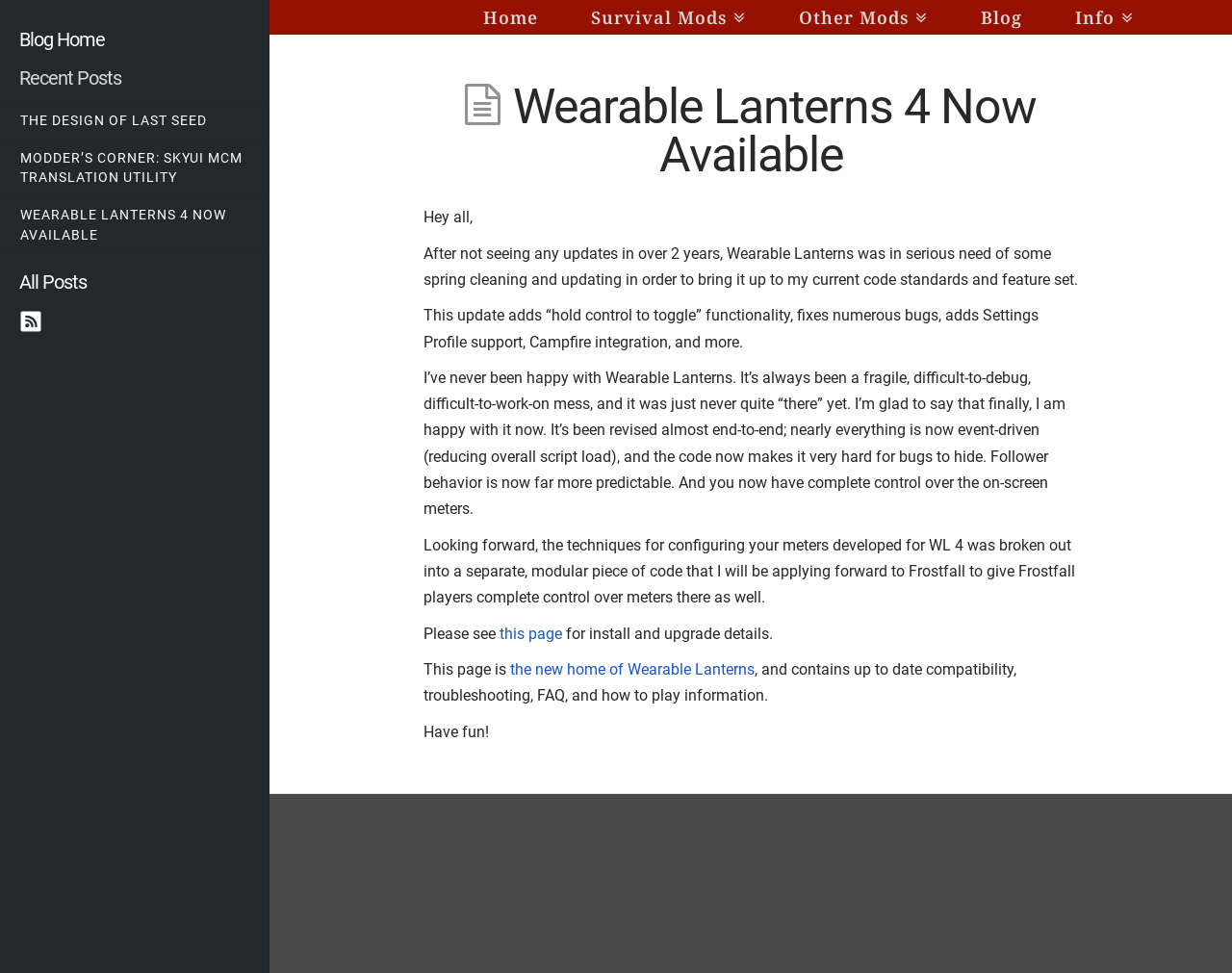Please answer the following question using a single word or phrase: What is the author's sentiment towards Wearable Lanterns?

Happy